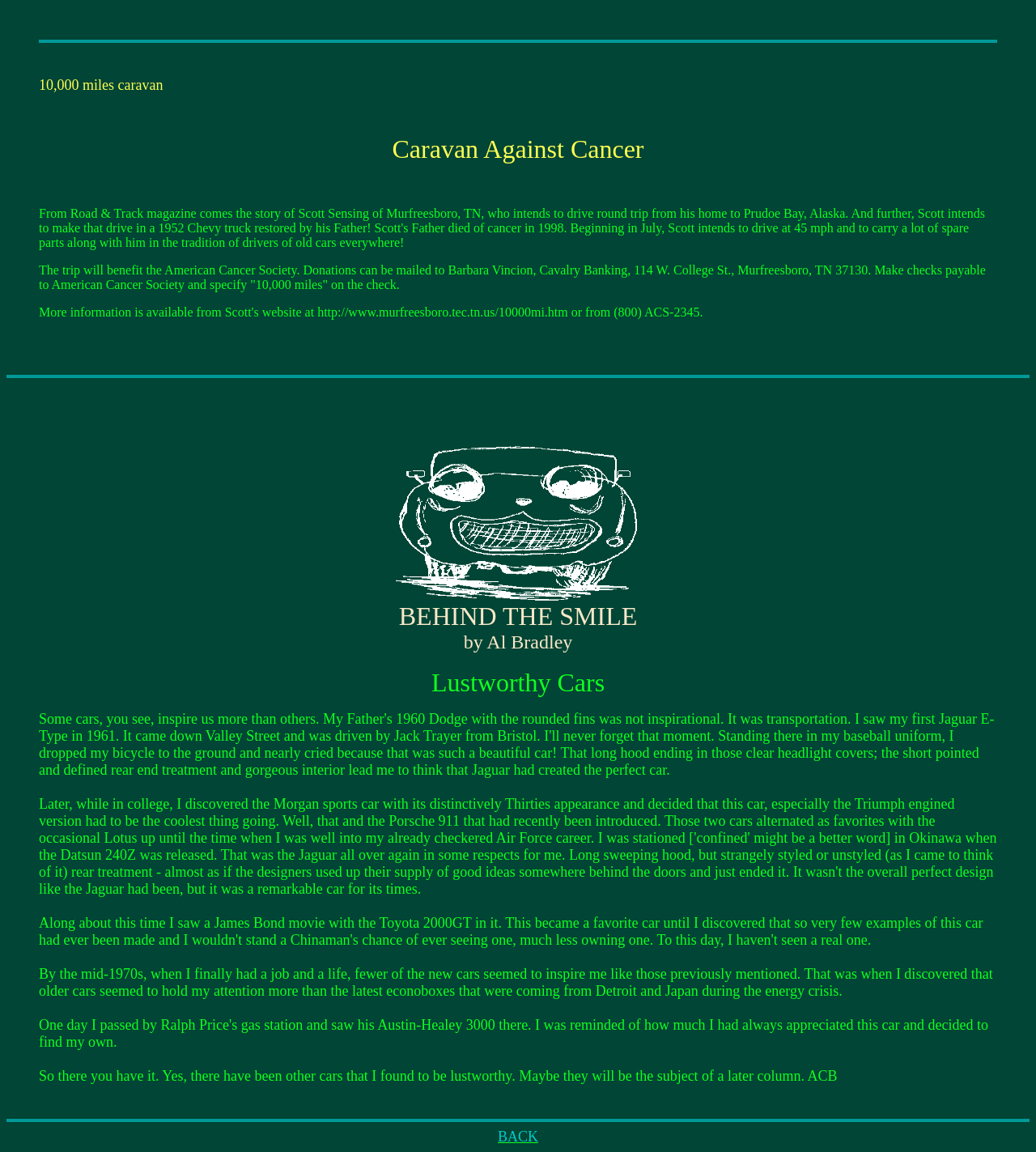Provide a short answer using a single word or phrase for the following question: 
What is the subject of the column written by ACB?

Lustworthy Cars